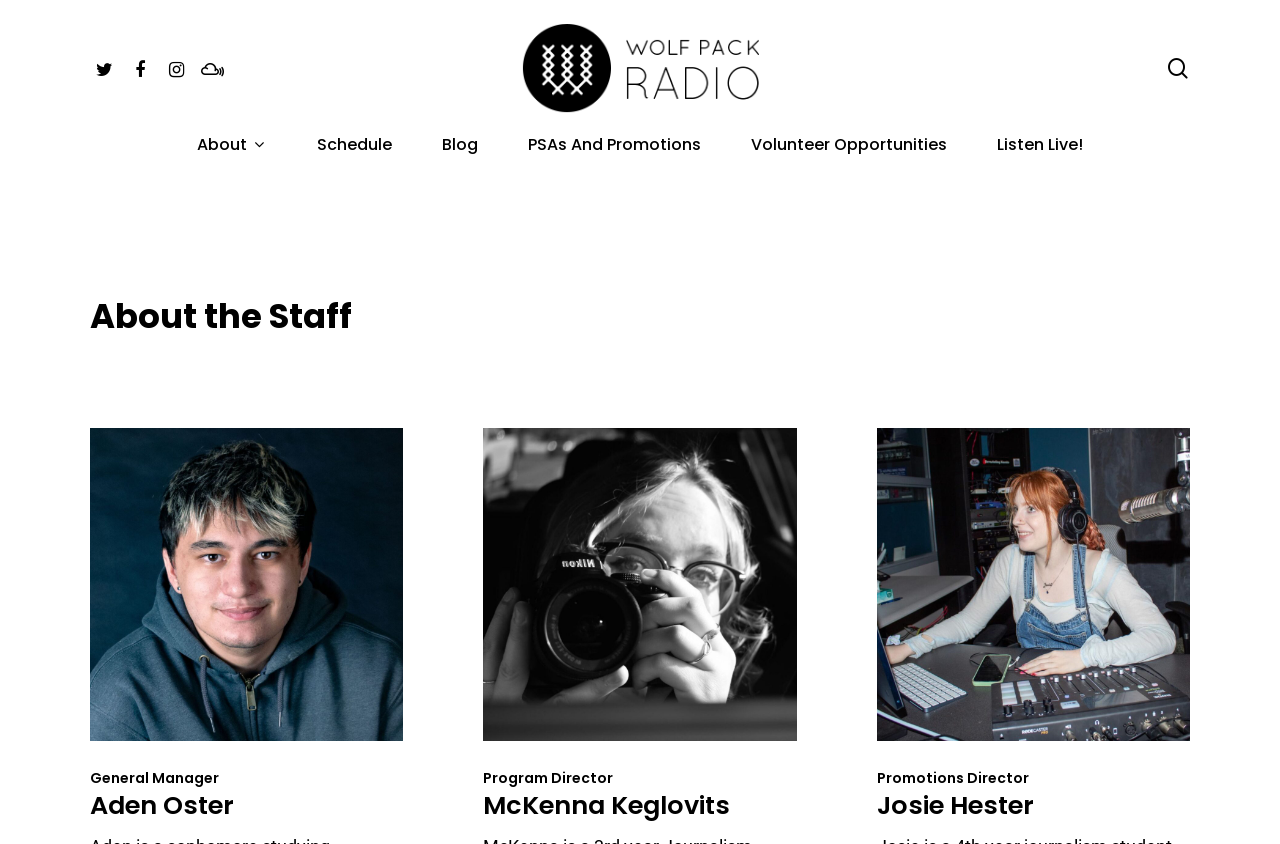What is the title of the section below the navigation menu?
Refer to the image and provide a one-word or short phrase answer.

About the Staff